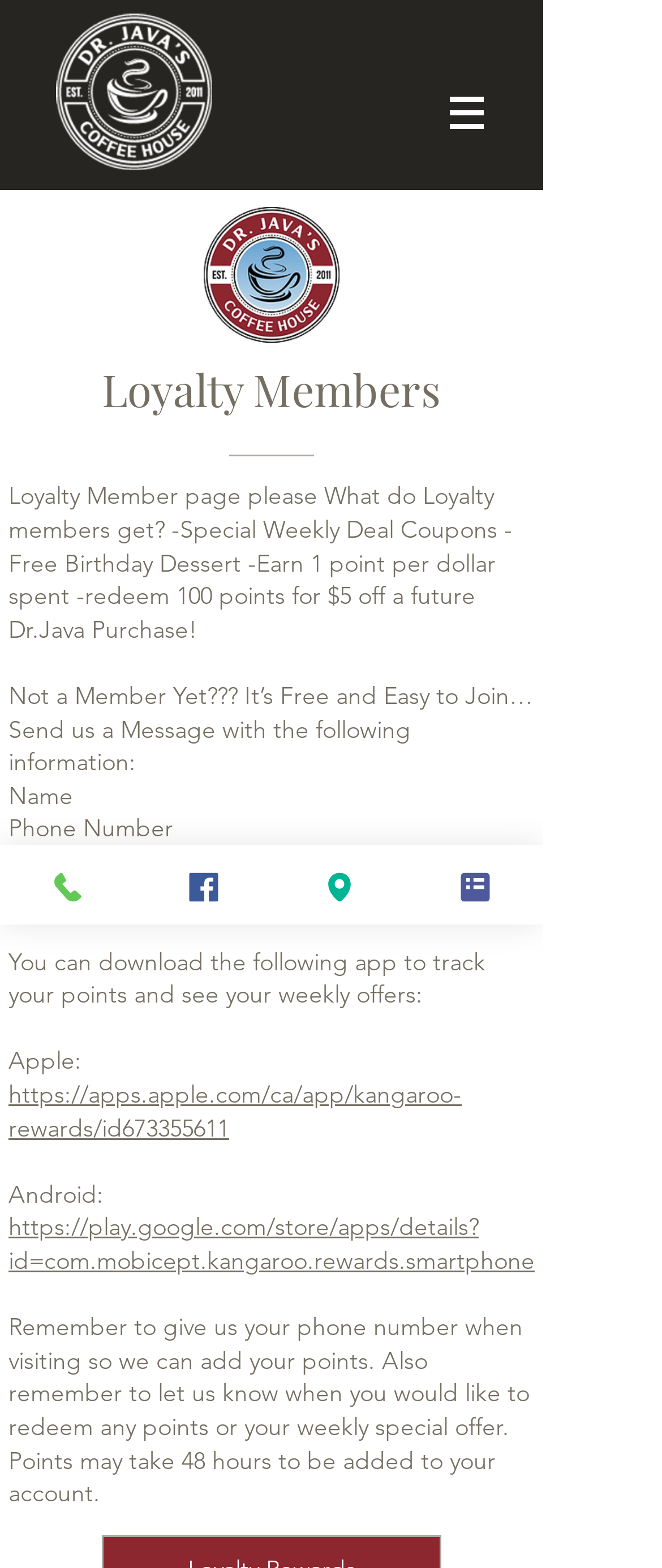Provide a thorough description of this webpage.

The webpage is about the loyalty members program of Dr. Javas Coffee. At the top left, there is a logo image of Dr. Javas Coffee. Below the logo, there is a navigation menu with a button that has a popup menu. The navigation menu is located at the top center of the page.

The main content of the page is divided into two sections. The first section is a heading that reads "Loyalty Members" and is located at the top center of the page. Below the heading, there is a paragraph of text that explains the benefits of being a loyalty member, including special weekly deals, free birthday desserts, earning points, and redeeming points for discounts.

The second section is a form to join the loyalty program. It asks for the user's name, phone number, email, and birthday. Below the form, there is a paragraph of text that explains how to track points and weekly offers using a mobile app. There are links to download the app for Apple and Android devices.

At the bottom of the page, there are four links to contact Dr. Javas Coffee: Phone, Facebook, Address, and Contact Form. Each link has a corresponding icon image next to it.